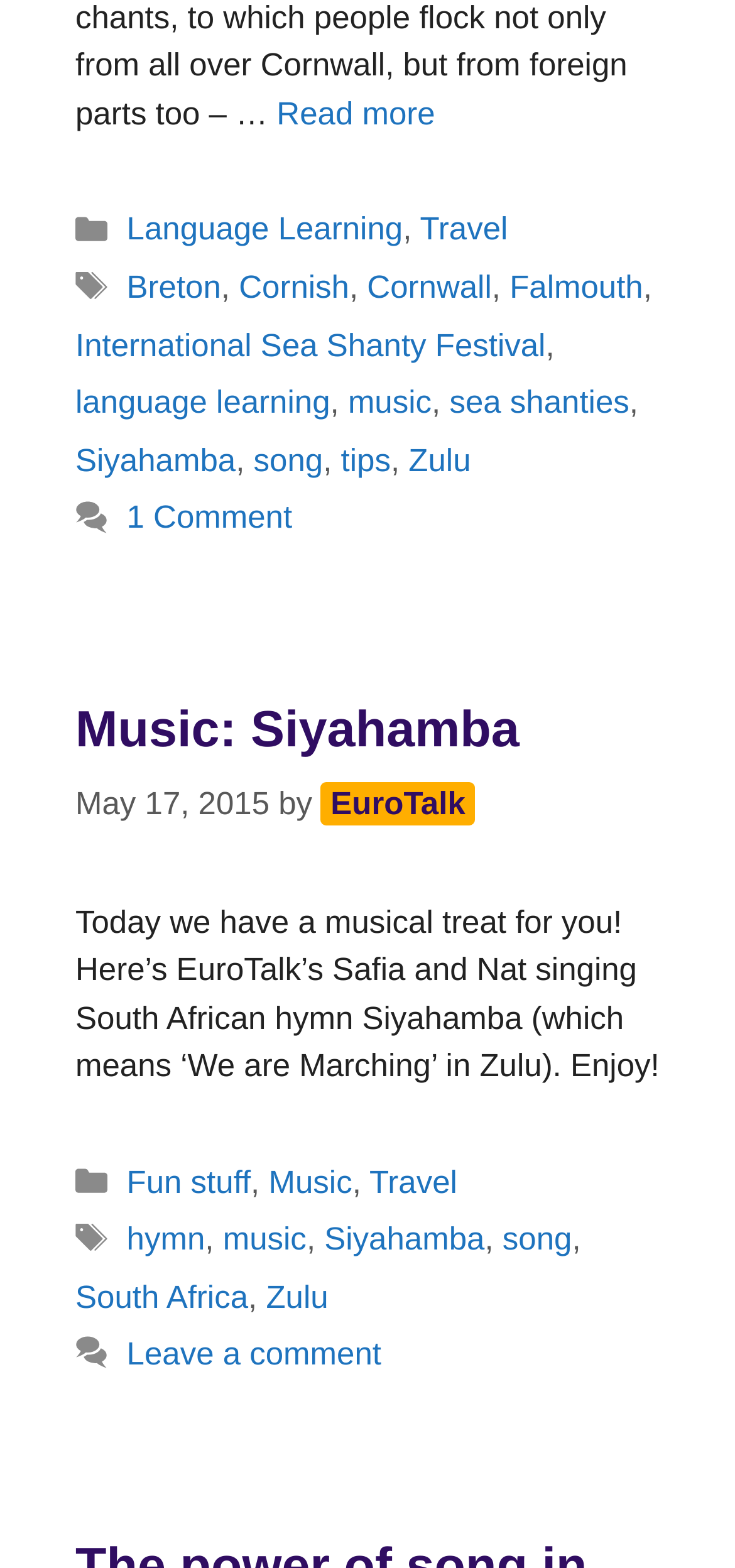Pinpoint the bounding box coordinates of the clickable area needed to execute the instruction: "Check the International Sea Shanty Festival tag". The coordinates should be specified as four float numbers between 0 and 1, i.e., [left, top, right, bottom].

[0.103, 0.209, 0.742, 0.232]